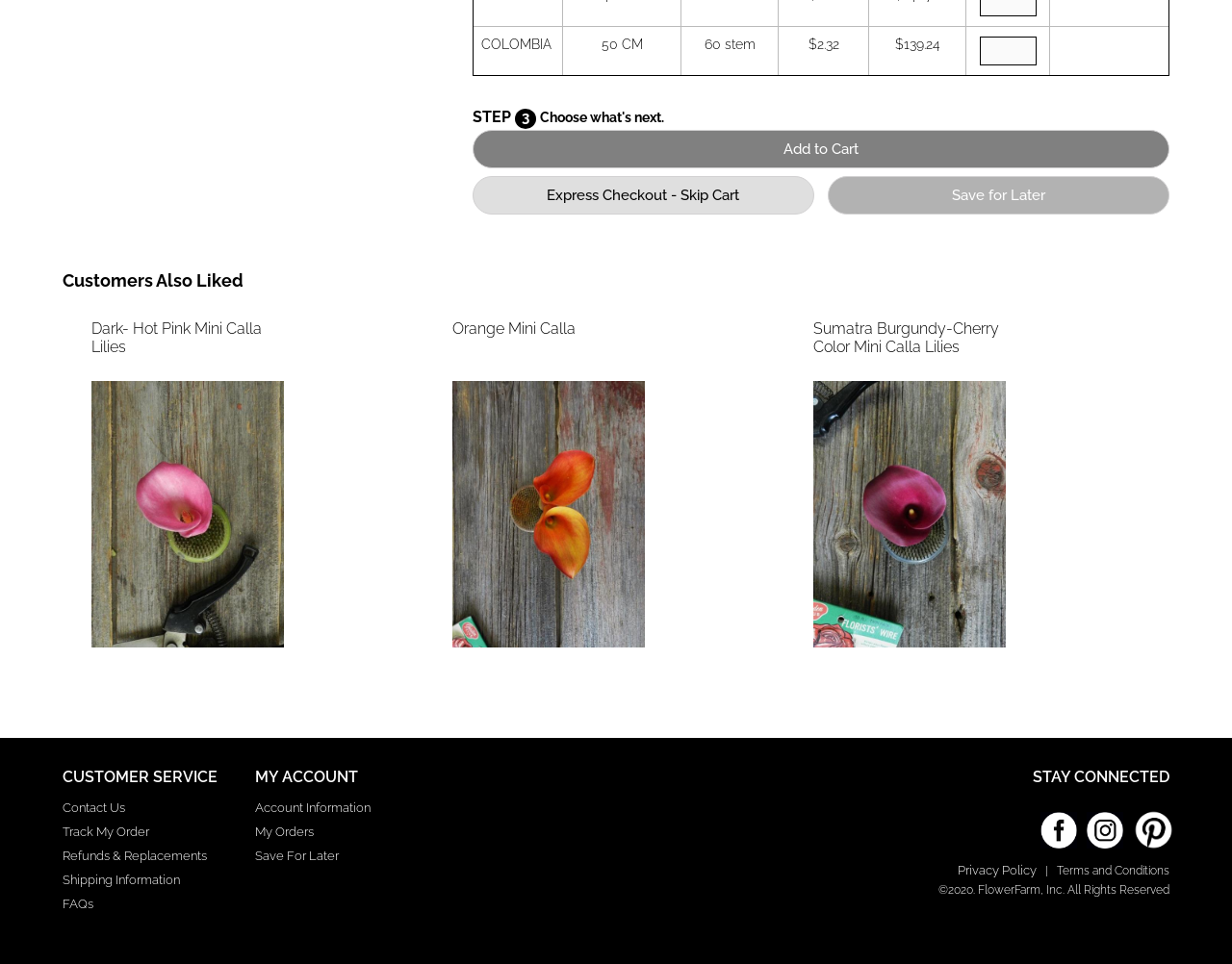Please determine the bounding box of the UI element that matches this description: parent_node: Orange Mini Calla. The coordinates should be given as (top-left x, top-left y, bottom-right x, bottom-right y), with all values between 0 and 1.

[0.367, 0.655, 0.523, 0.676]